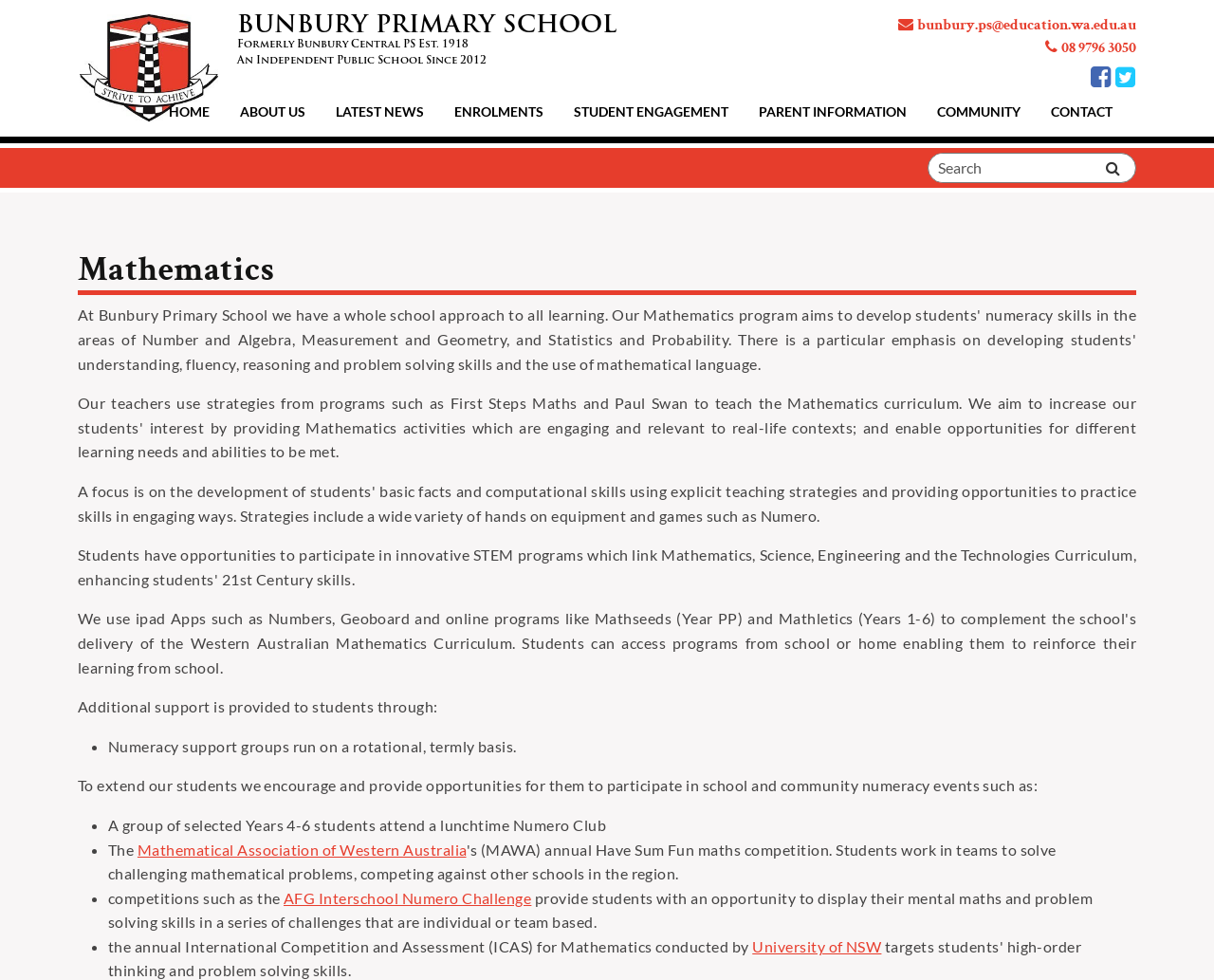Please indicate the bounding box coordinates of the element's region to be clicked to achieve the instruction: "Click the HOME link". Provide the coordinates as four float numbers between 0 and 1, i.e., [left, top, right, bottom].

[0.127, 0.096, 0.185, 0.132]